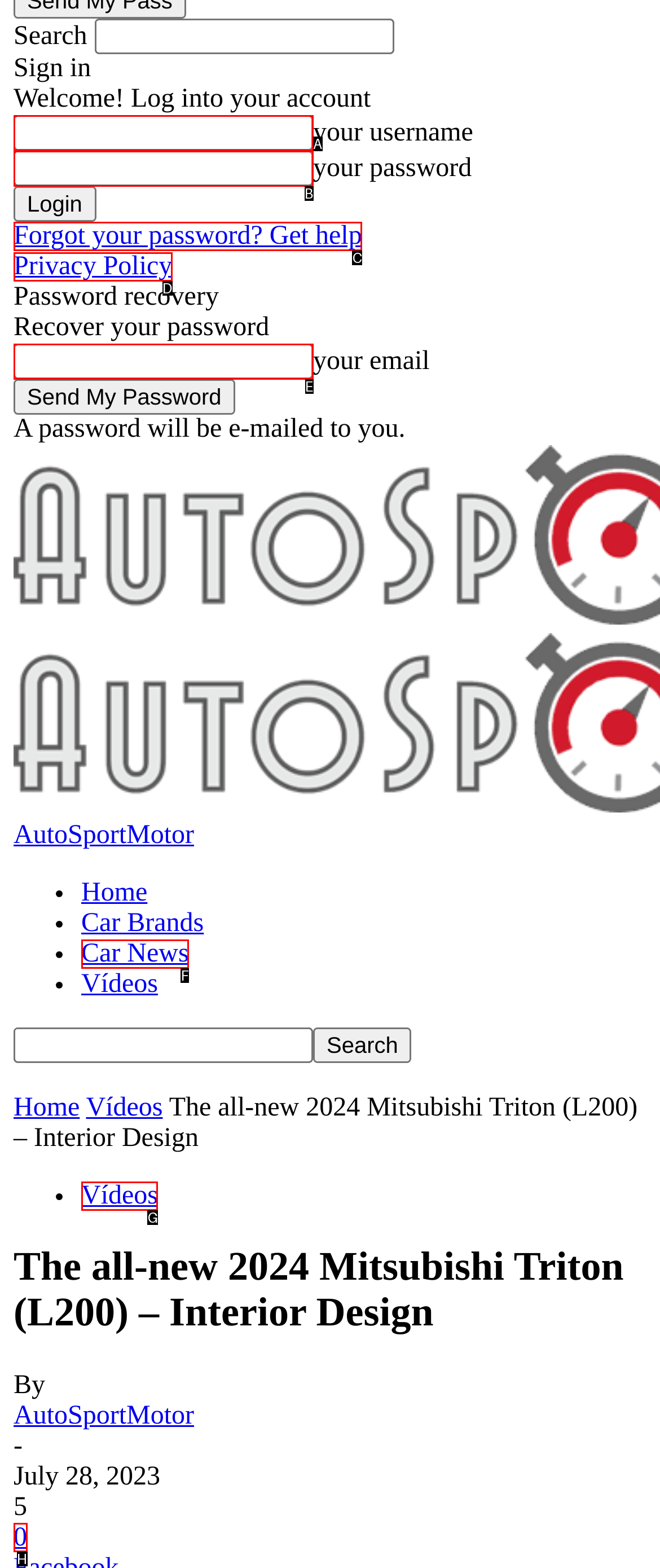Given the description: Car News, identify the HTML element that corresponds to it. Respond with the letter of the correct option.

F